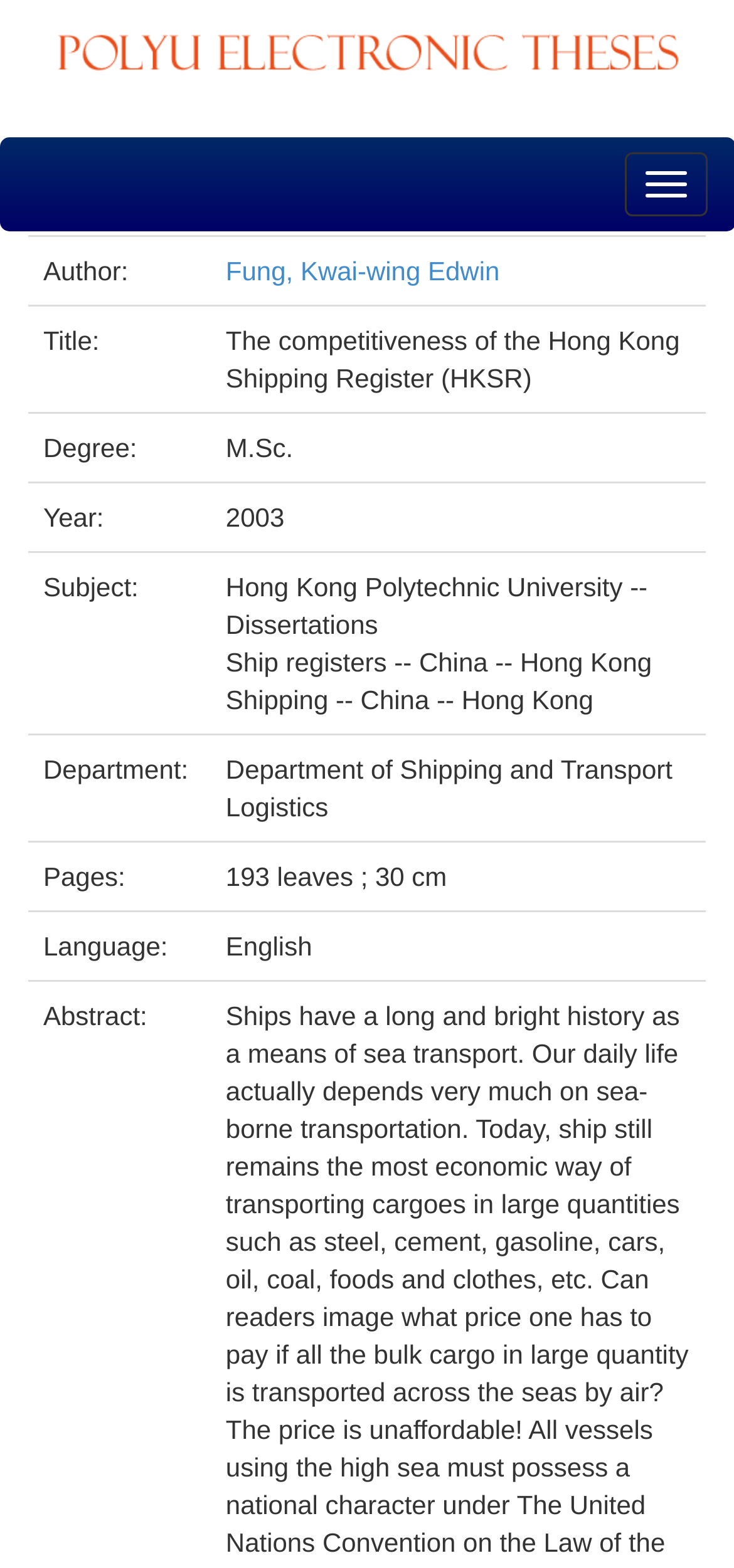What is the author of the thesis?
By examining the image, provide a one-word or phrase answer.

Fung, Kwai-wing Edwin